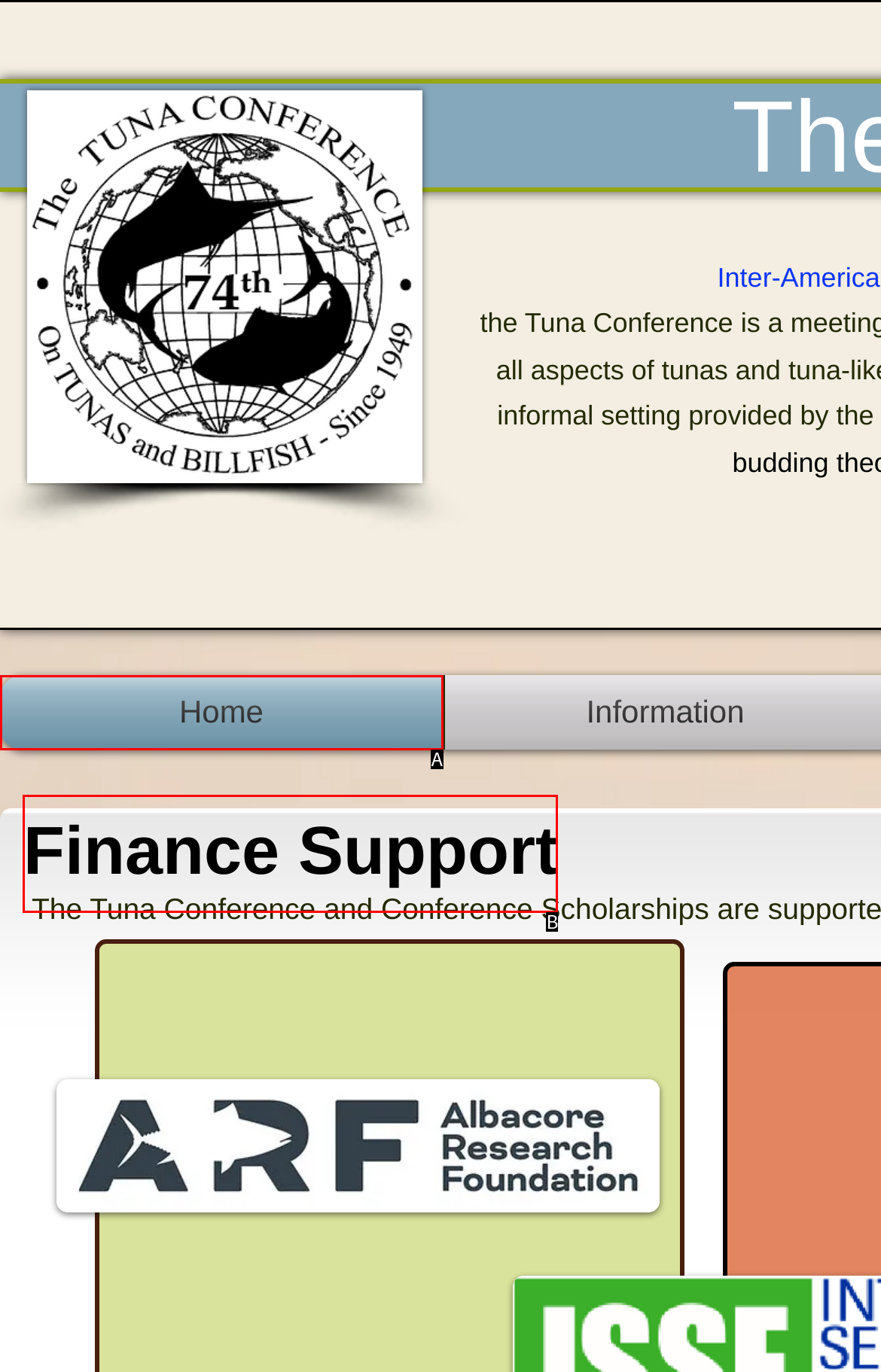Refer to the description: Finance Support and choose the option that best fits. Provide the letter of that option directly from the options.

B